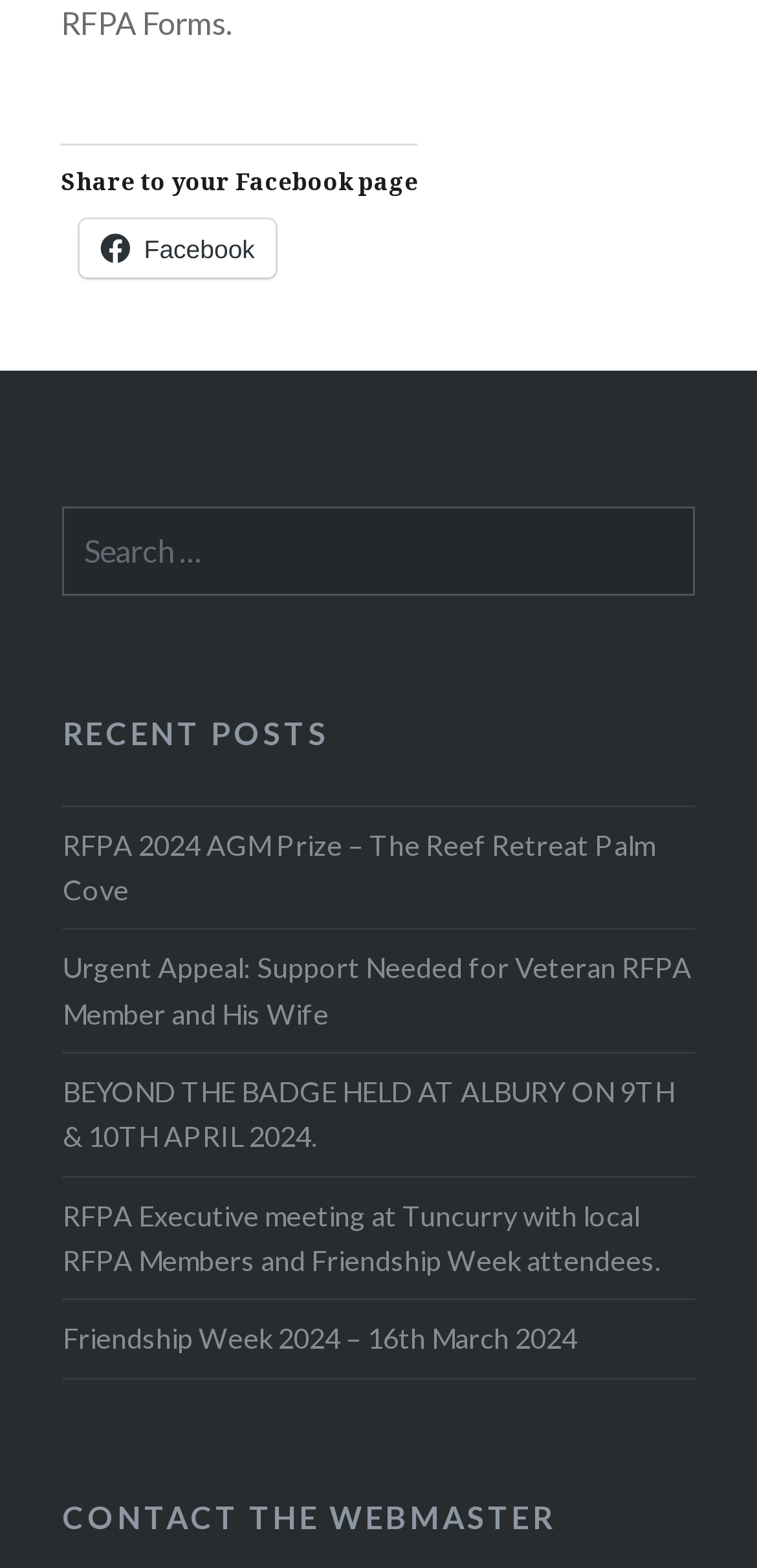How many recent posts are listed?
Based on the visual content, answer with a single word or a brief phrase.

5